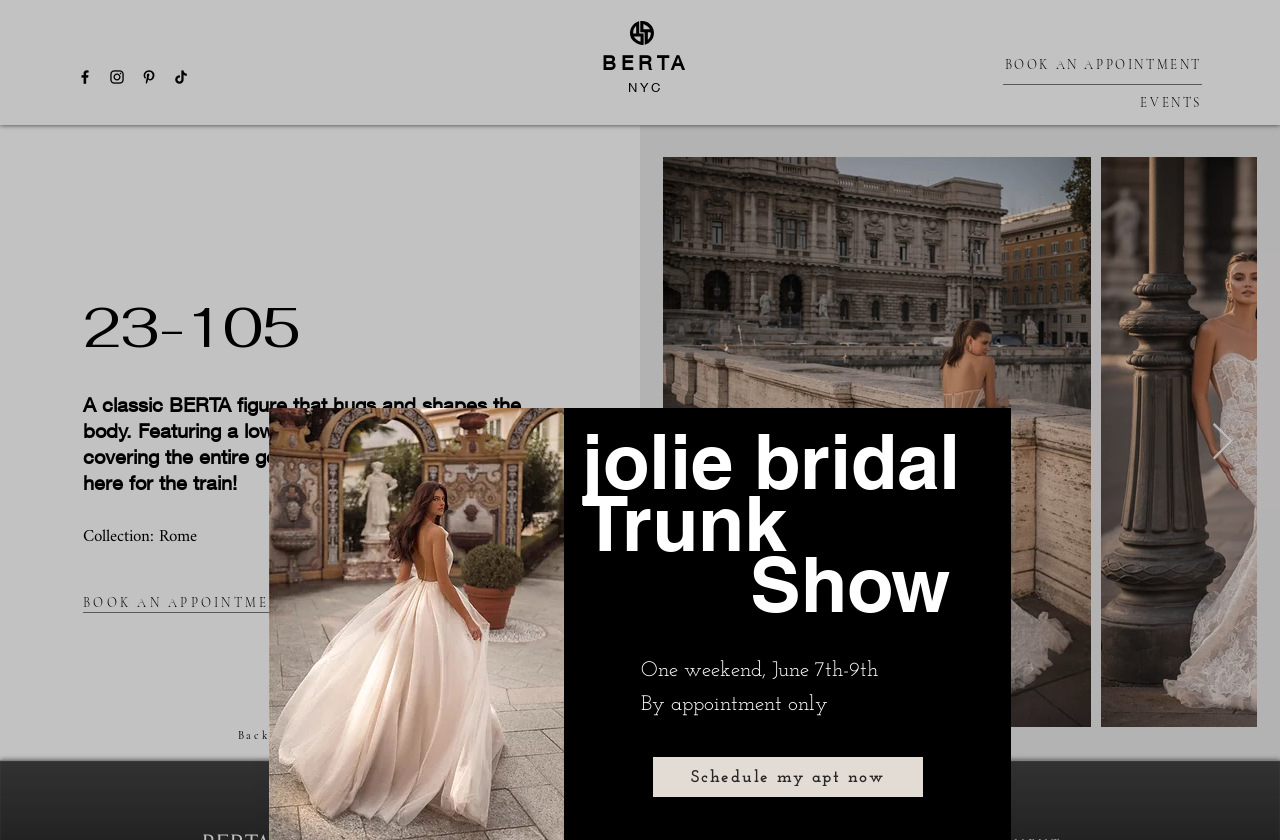Identify the bounding box coordinates of the element that should be clicked to fulfill this task: "Go to BERTA Couture". The coordinates should be provided as four float numbers between 0 and 1, i.e., [left, top, right, bottom].

[0.186, 0.867, 0.314, 0.882]